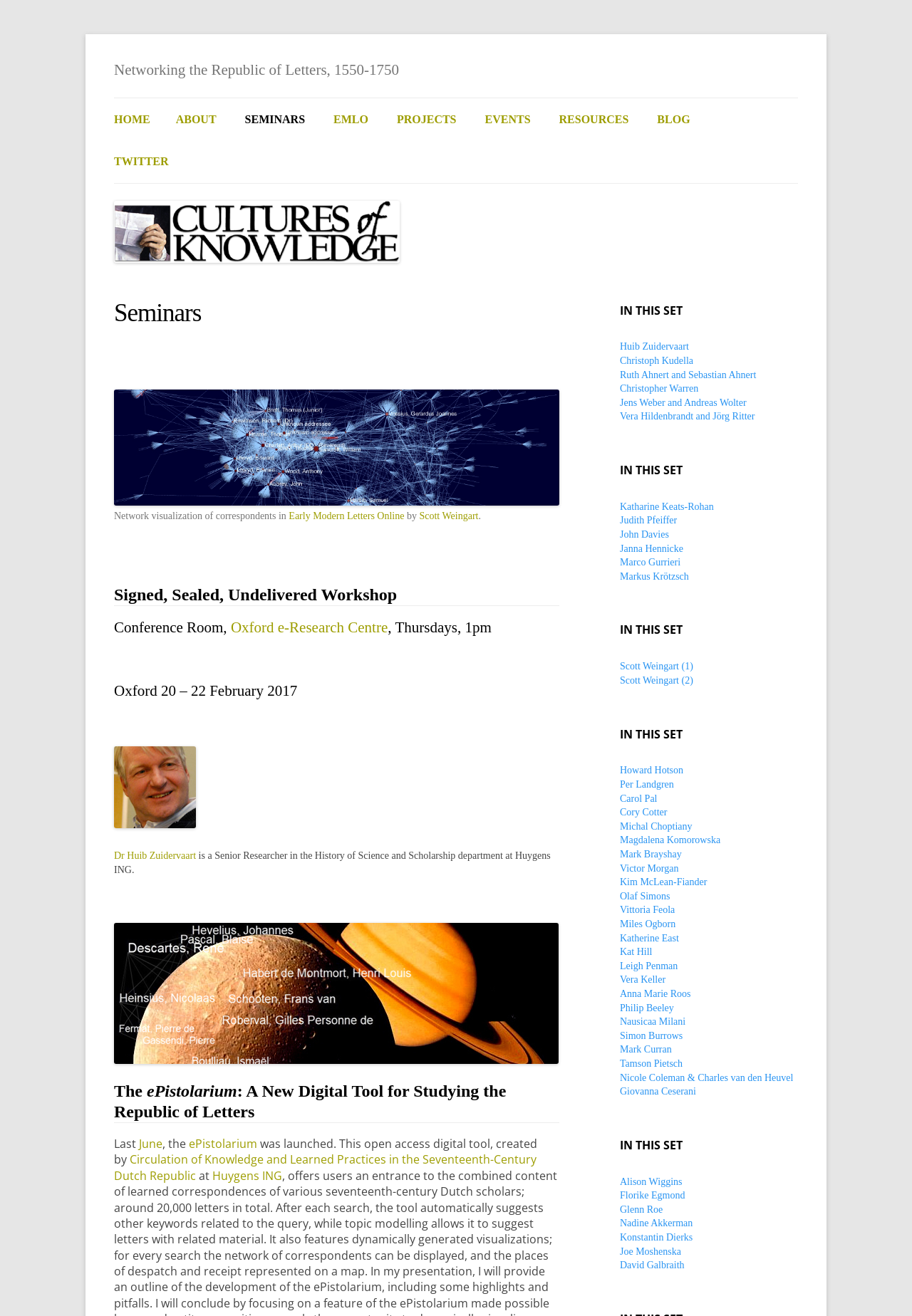Using the provided element description "Events", determine the bounding box coordinates of the UI element.

[0.532, 0.075, 0.582, 0.107]